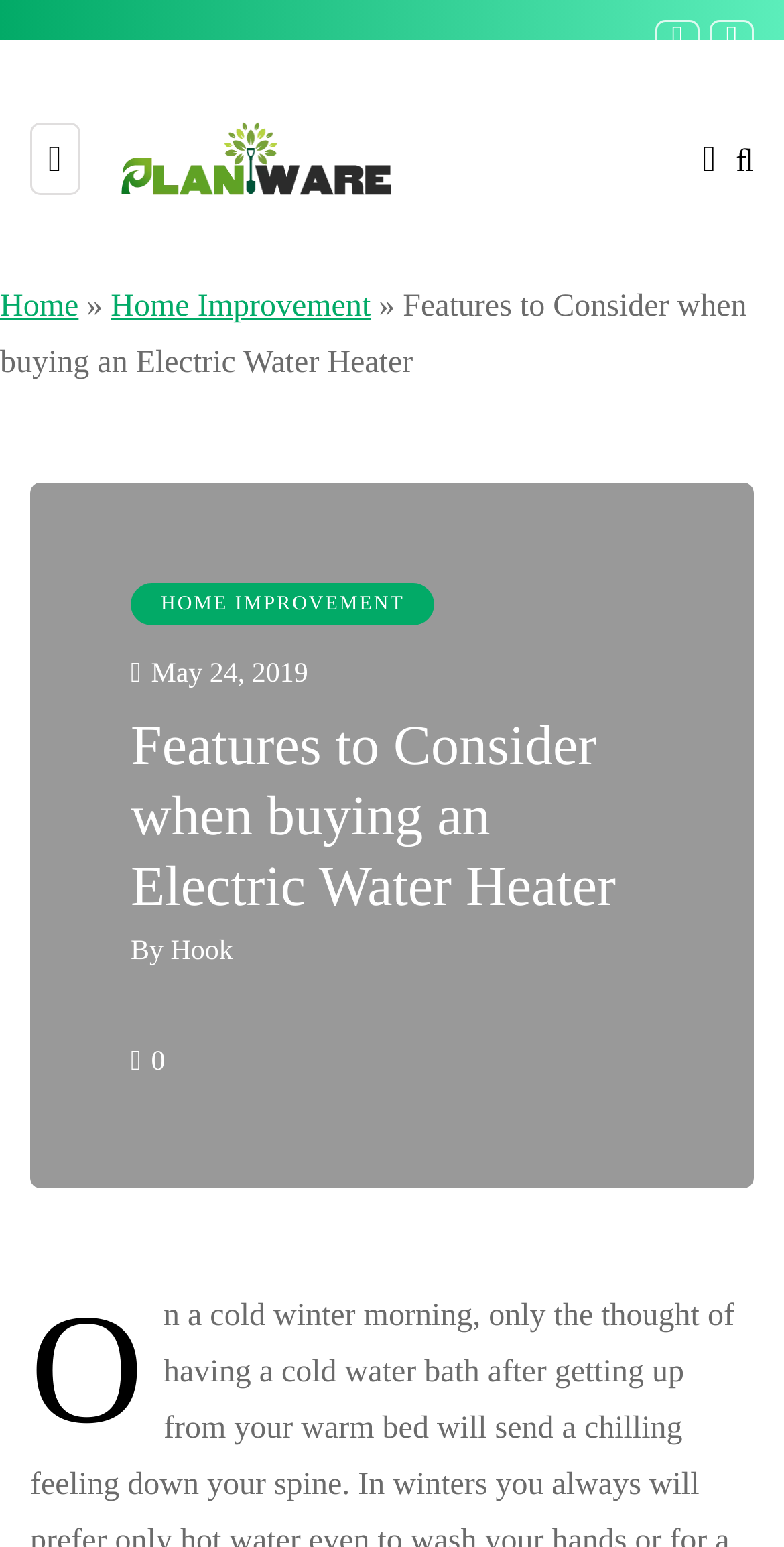Please respond to the question with a concise word or phrase:
What is the date of the article?

May 24, 2019